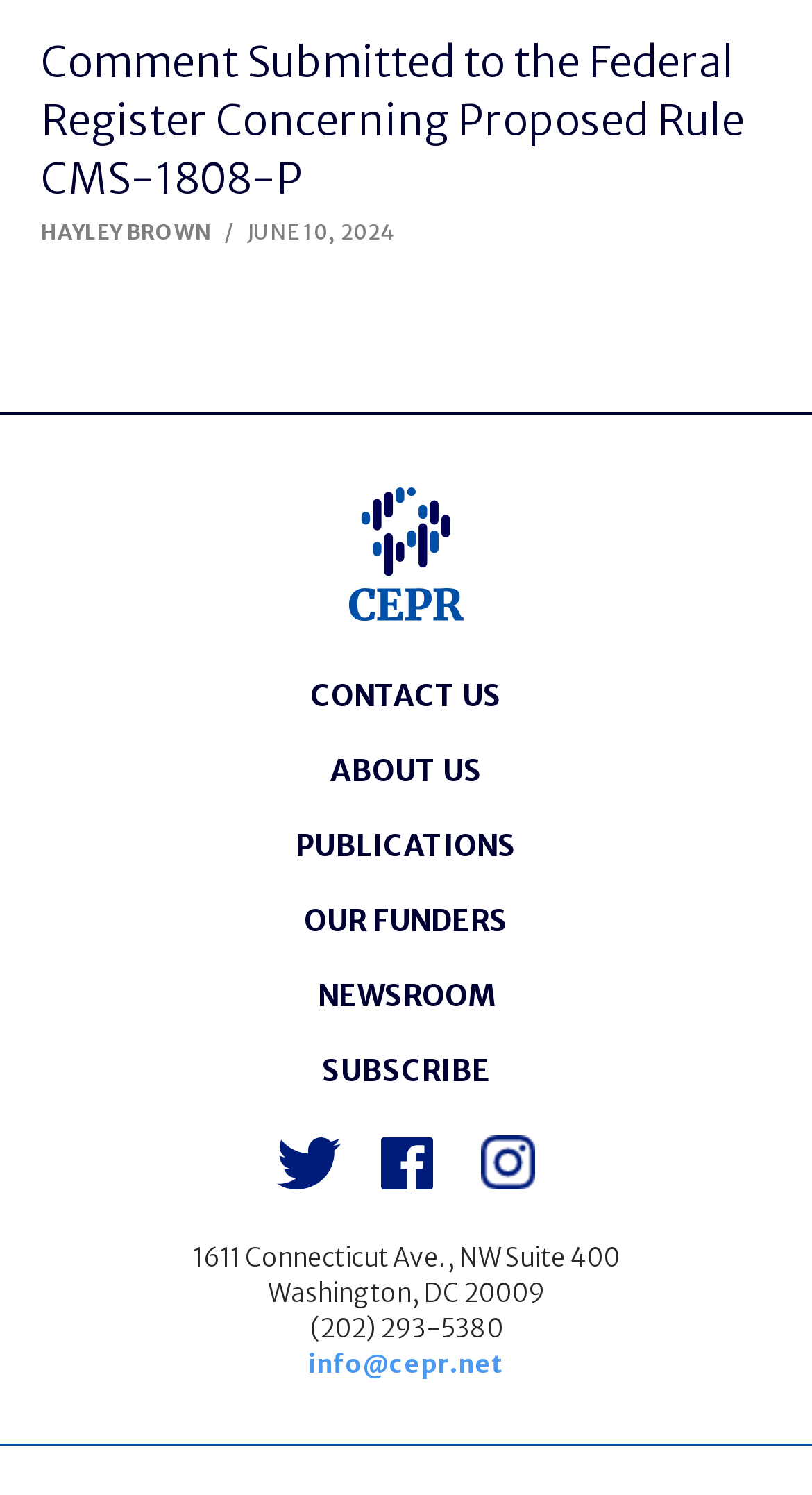Determine the bounding box for the described HTML element: "info@cepr.net". Ensure the coordinates are four float numbers between 0 and 1 in the format [left, top, right, bottom].

[0.379, 0.901, 0.621, 0.922]